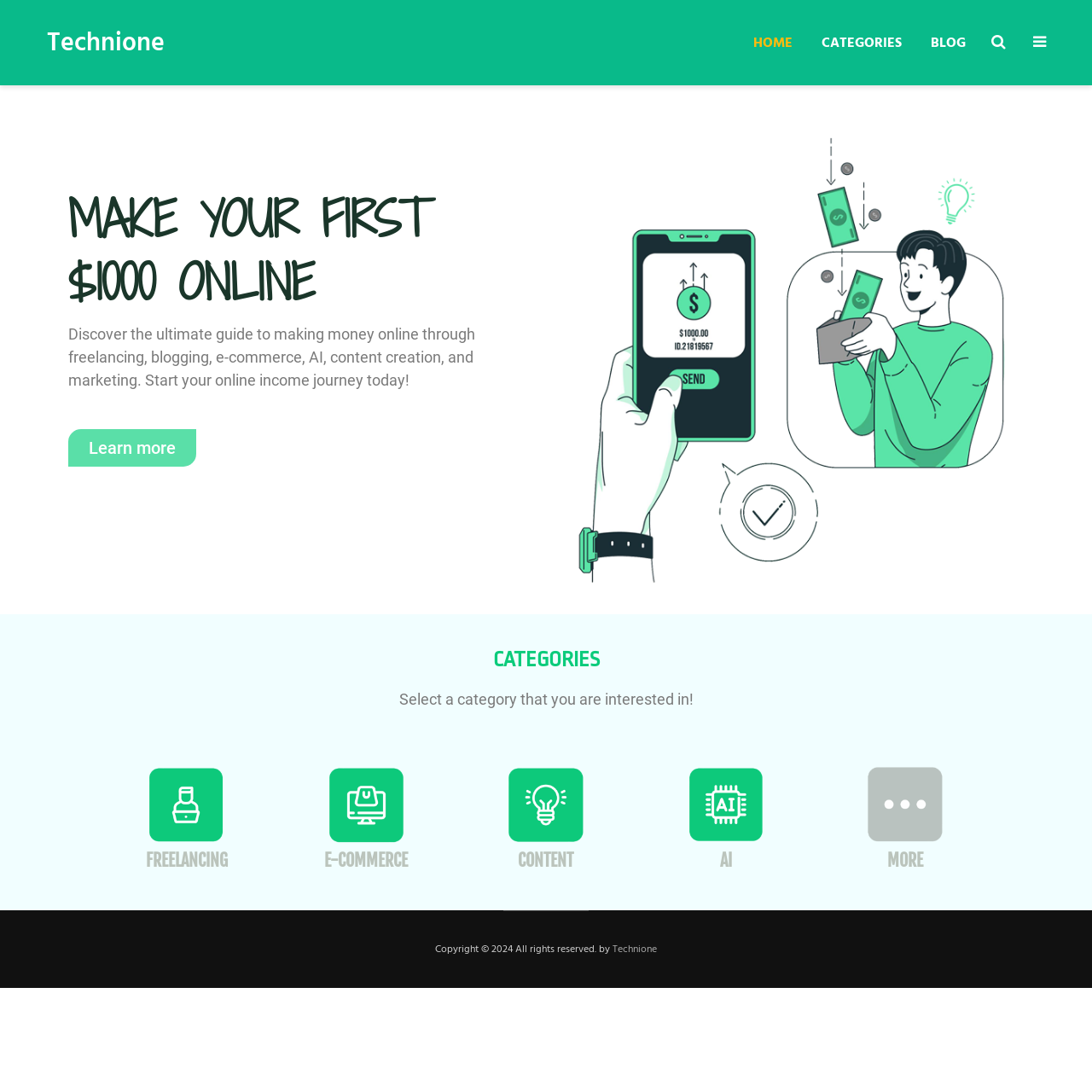Is there an image of a person on this webpage?
Please give a detailed answer to the question using the information shown in the image.

Upon examining the webpage's structure, I found an image with the description 'mariya vector', which suggests that it is an image of a person, likely Mariya.